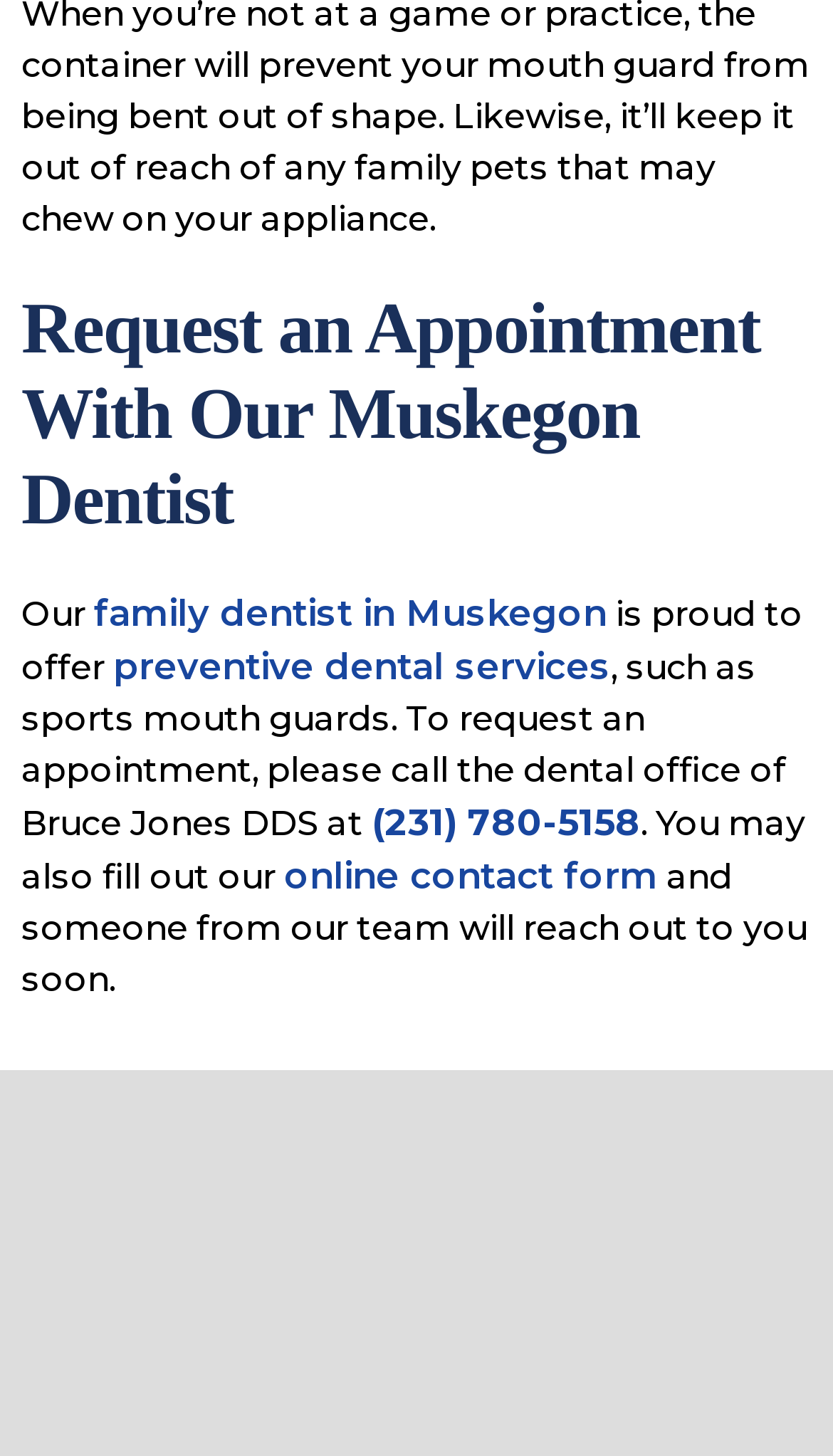What is the phone number of the dental office?
Look at the webpage screenshot and answer the question with a detailed explanation.

The phone number is mentioned as a link '(231) 780-5158' which is part of the sentence 'To request an appointment, please call the dental office of Bruce Jones DDS at...'.